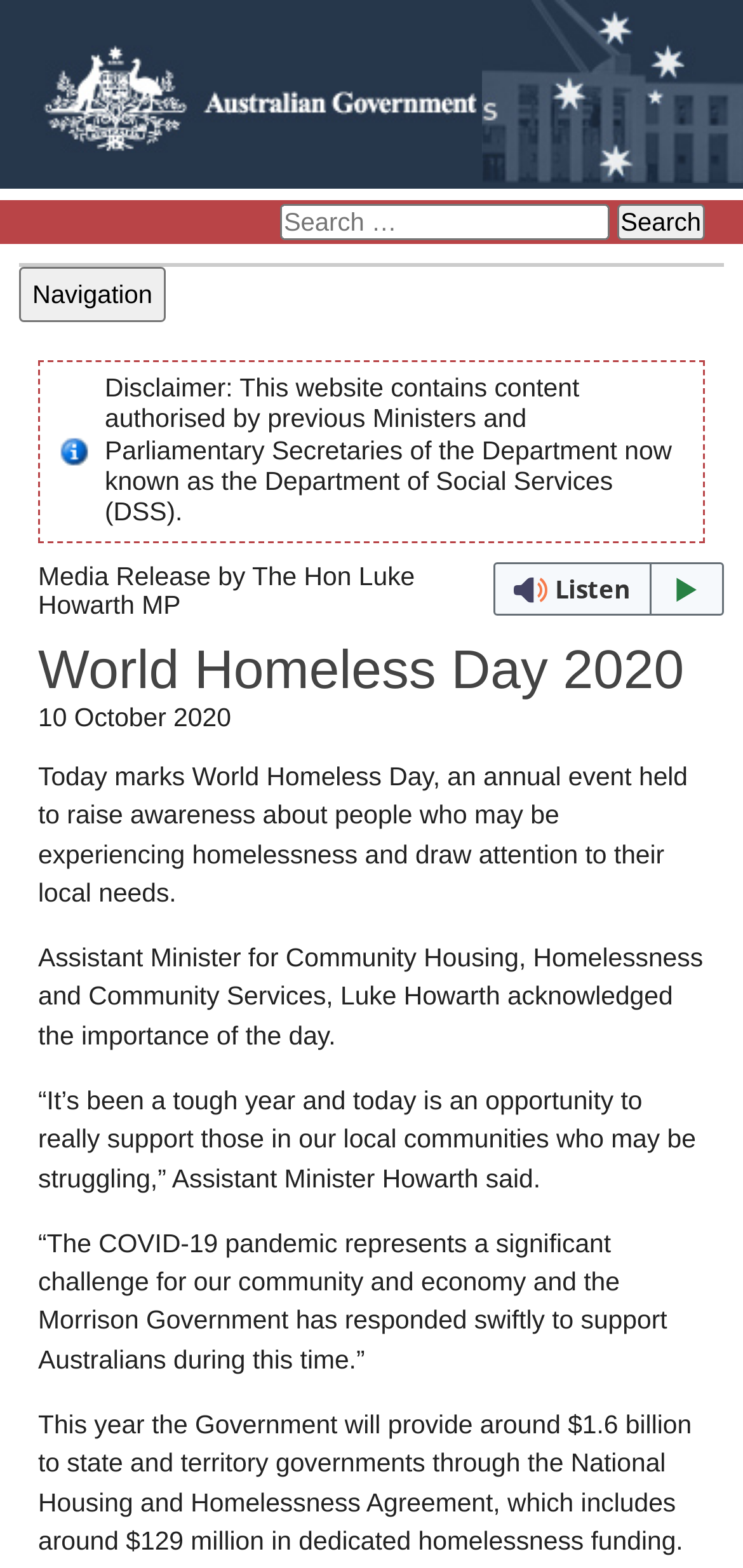What is the date of World Homeless Day 2020?
Provide a detailed and well-explained answer to the question.

The webpage mentions that World Homeless Day 2020 is on 10 October 2020, as indicated by the time element on the page.